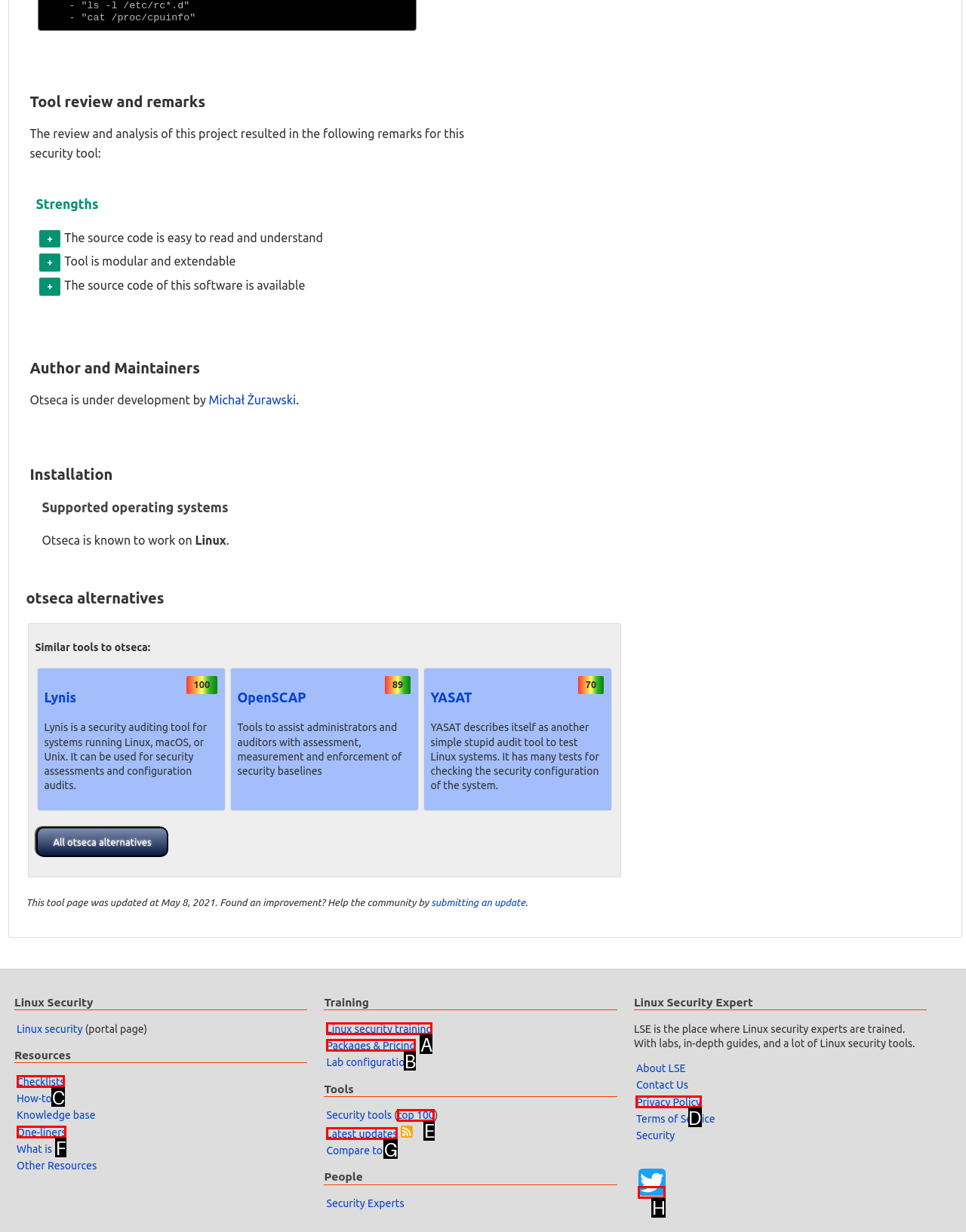Find the HTML element that matches the description: Packages & Pricing
Respond with the corresponding letter from the choices provided.

B